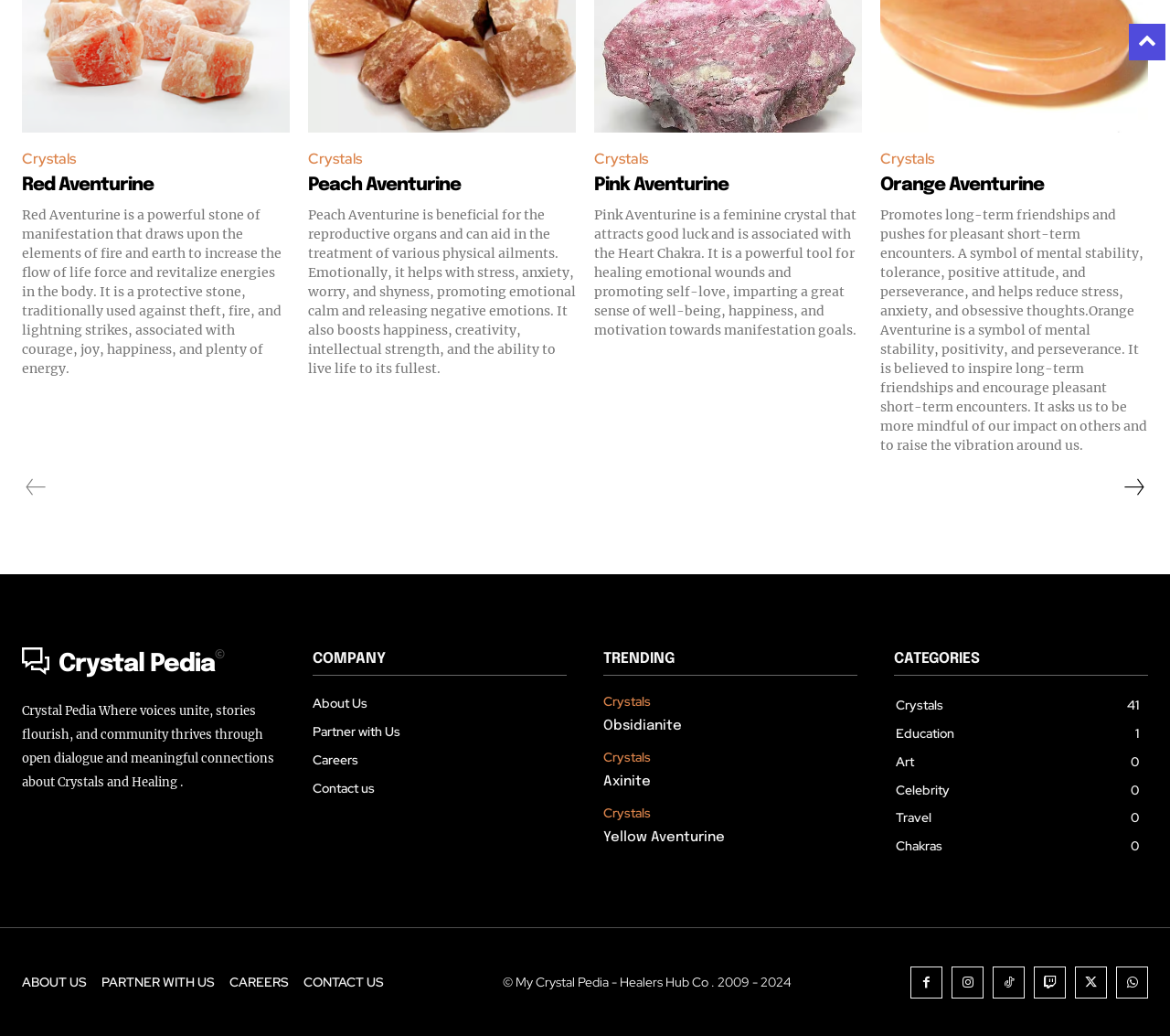Identify the bounding box coordinates of the clickable region required to complete the instruction: "explore the 'Yellow Aventurine' crystal". The coordinates should be given as four float numbers within the range of 0 and 1, i.e., [left, top, right, bottom].

[0.516, 0.801, 0.62, 0.815]